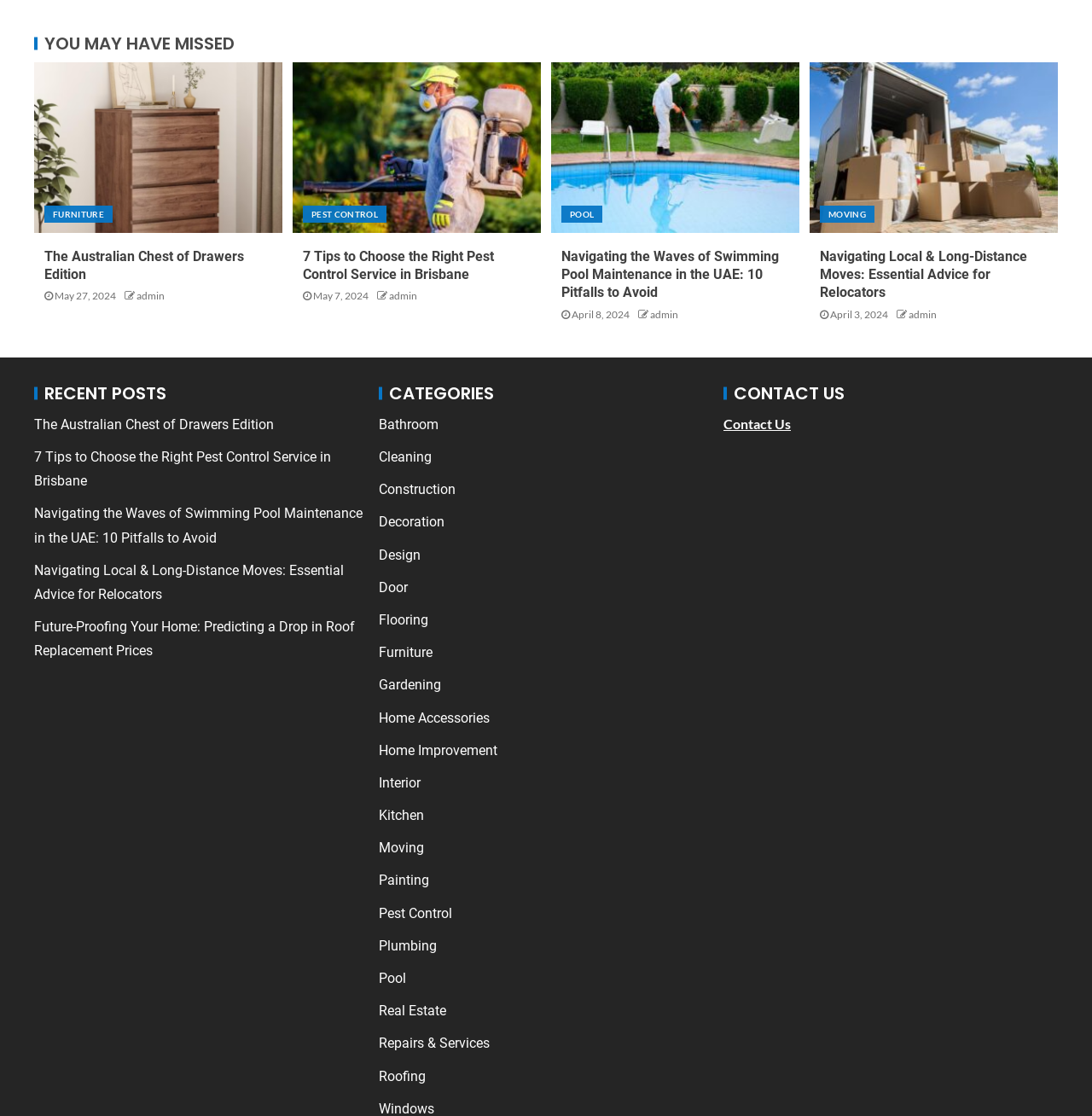Please specify the bounding box coordinates of the clickable section necessary to execute the following command: "View the 'POOL' category".

[0.514, 0.184, 0.552, 0.199]